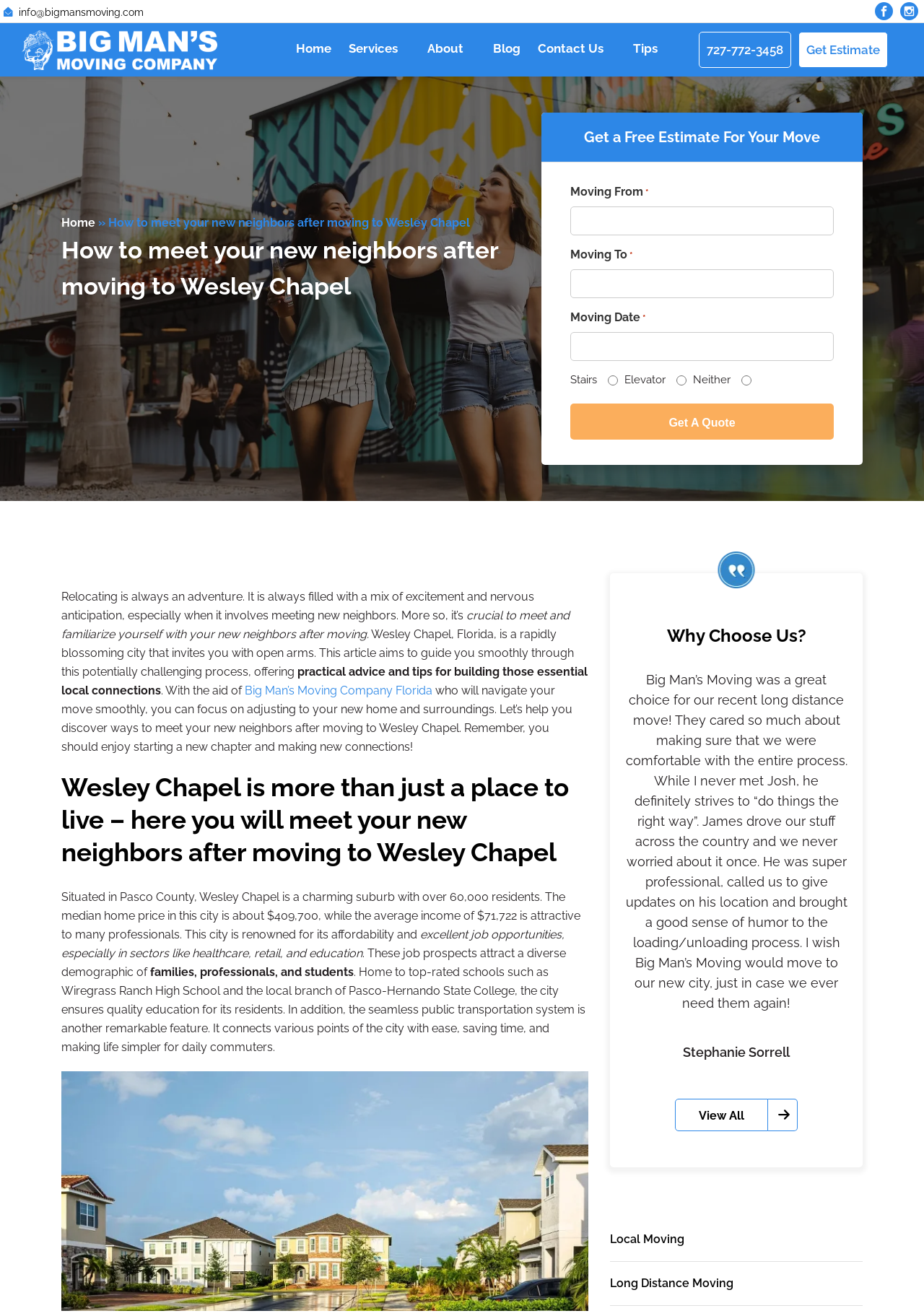Provide a one-word or brief phrase answer to the question:
What is the median home price in Wesley Chapel?

$409,700